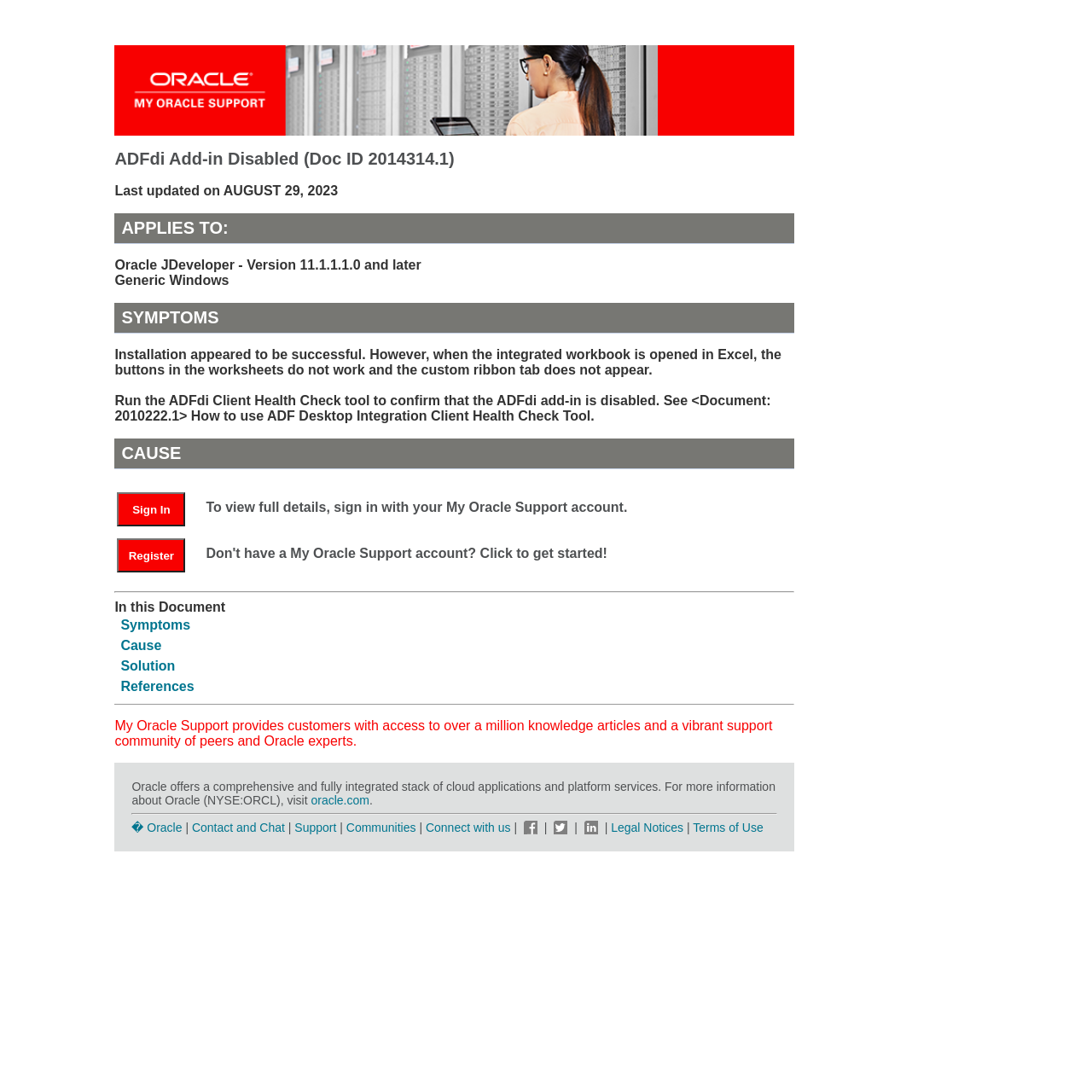Please determine the bounding box coordinates of the element's region to click in order to carry out the following instruction: "View Solution". The coordinates should be four float numbers between 0 and 1, i.e., [left, top, right, bottom].

[0.11, 0.603, 0.16, 0.616]